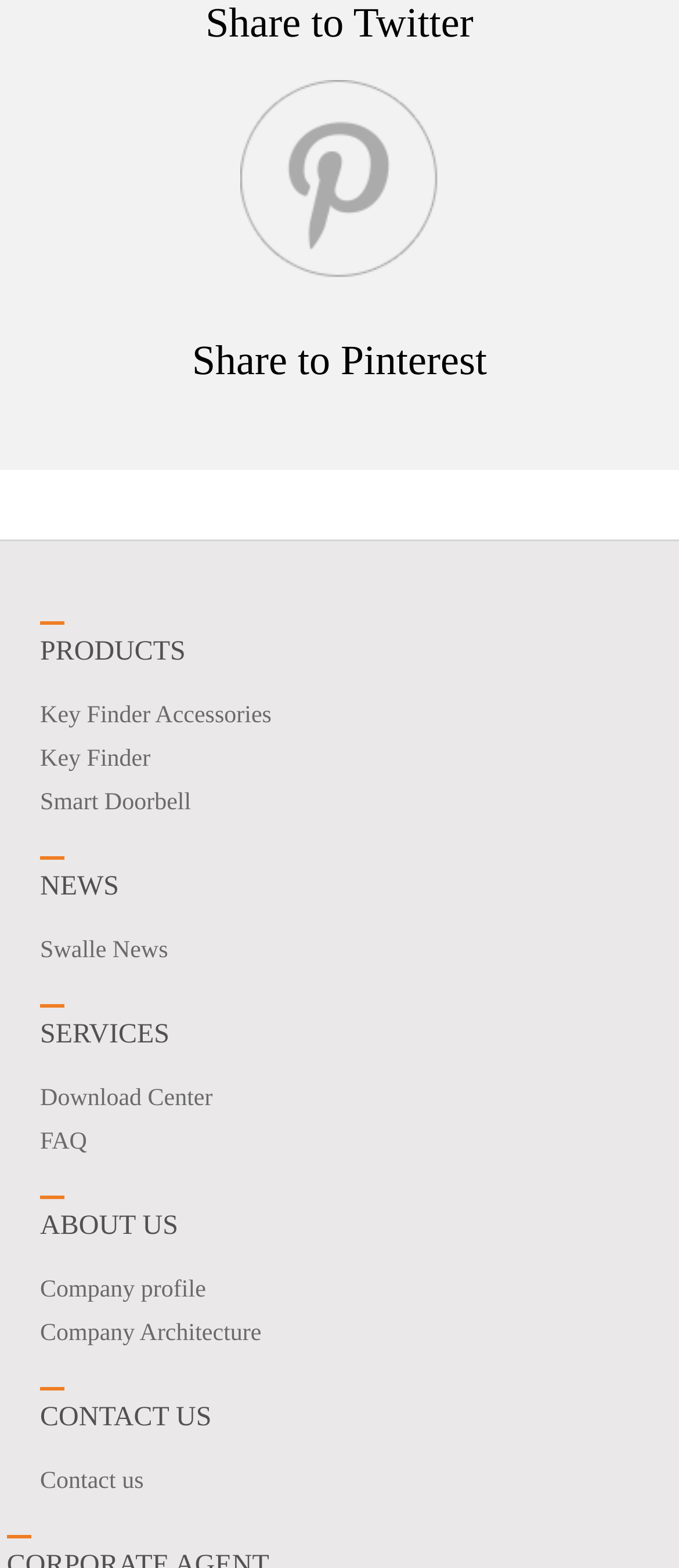Please give the bounding box coordinates of the area that should be clicked to fulfill the following instruction: "Download from download center". The coordinates should be in the format of four float numbers from 0 to 1, i.e., [left, top, right, bottom].

[0.059, 0.693, 0.313, 0.71]